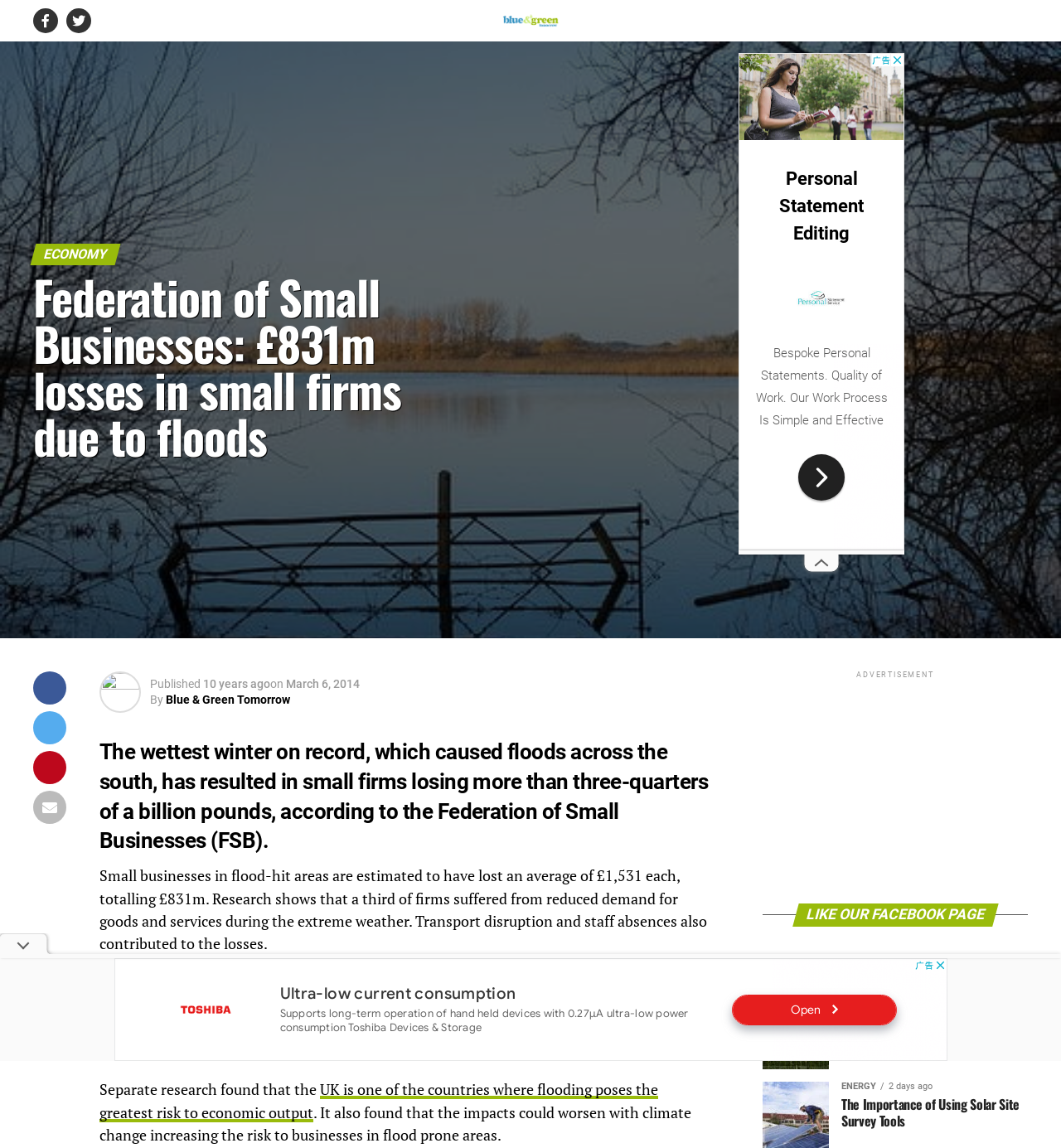What is the total loss of small firms due to floods?
Look at the image and answer with only one word or phrase.

£831m